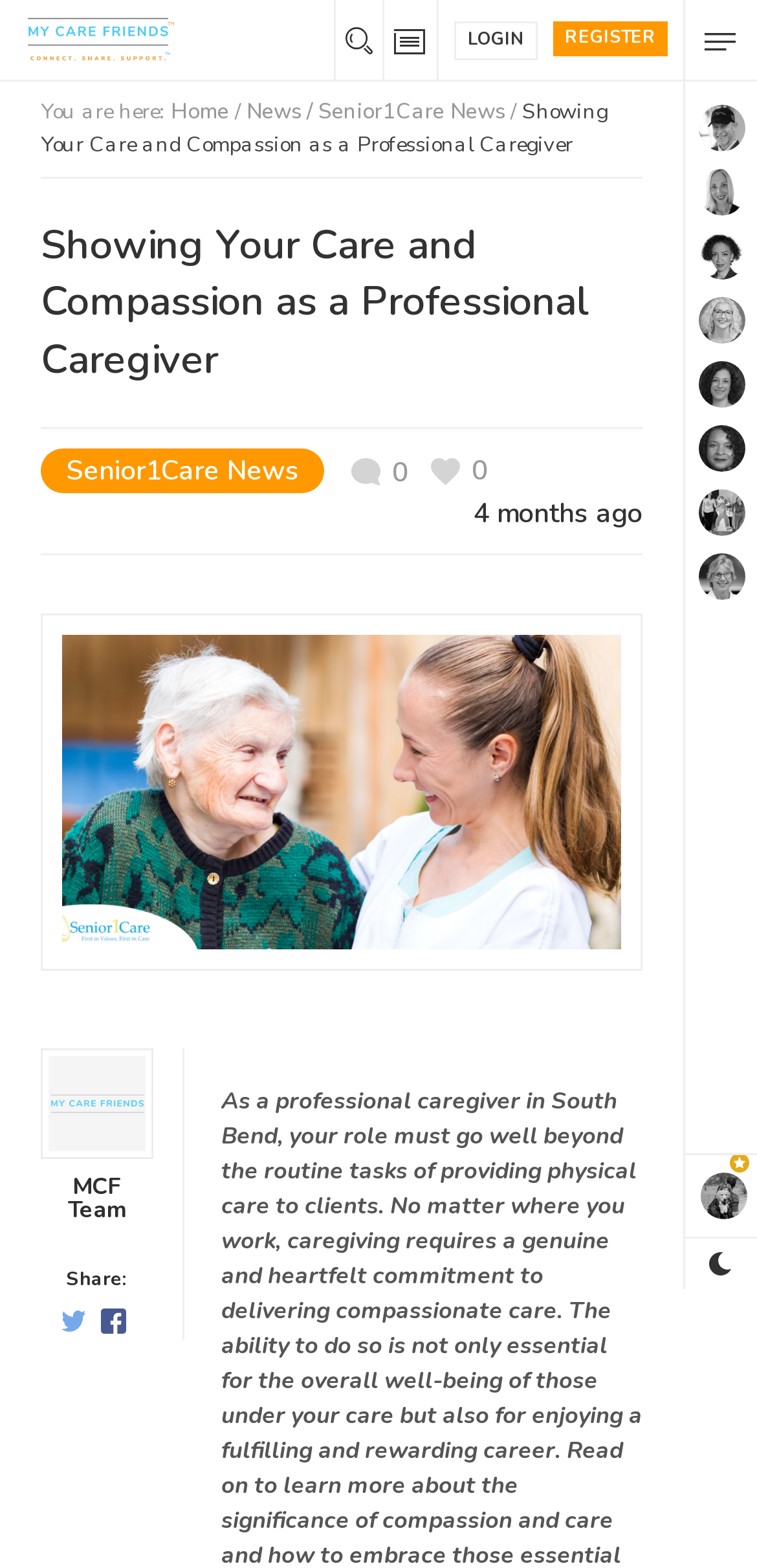Give an in-depth explanation of the webpage layout and content.

The webpage is about professional caregiving, specifically discussing the importance of showing care and compassion as a caregiver. At the top left, there is a logo and a link to "MY CARE FRIENDS". On the top right, there are links to "REGISTER" and "LOGIN". Below the logo, there is a navigation menu with links to "Home", "News /", and "Senior1Care News".

The main content of the page is a news article titled "Showing Your Care and Compassion as a Professional Caregiver". The article is divided into sections, with a heading and a brief description. There is a "Like Button" and a "Share:" section with links to Twitter and Facebook.

On the right side of the page, there is a section with profile pictures of several caregivers, including Todd, Katie, Yolanda, Nicole, Amy, Maria, Laurette, and ANNE ALLENSWORTH. Each profile picture has a small image of an avatar. At the bottom right, there is an image for "Dark mode".

The overall structure of the page is organized, with clear headings and concise text. The use of images and links adds visual interest and provides additional information for the user.